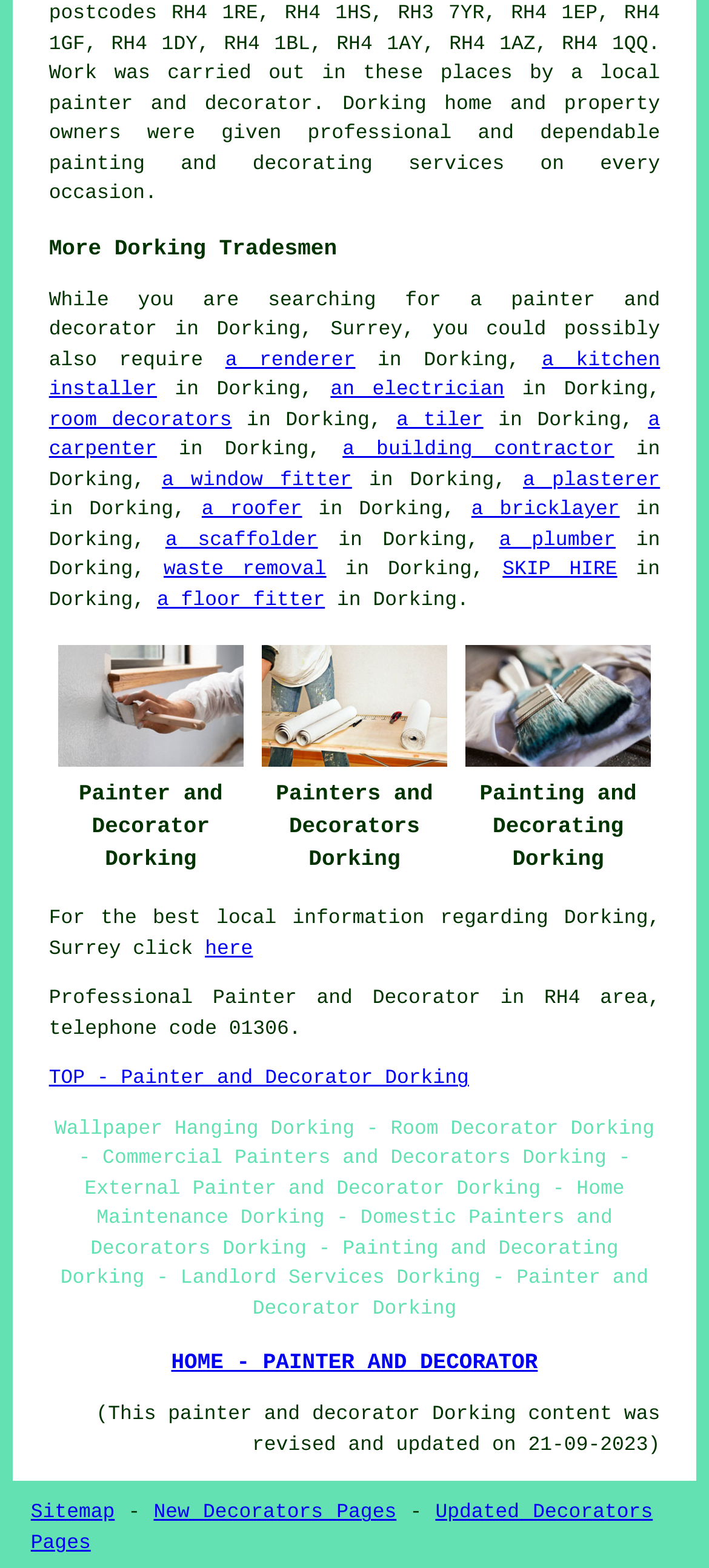Given the description of a UI element: "HOME - PAINTER AND DECORATOR", identify the bounding box coordinates of the matching element in the webpage screenshot.

[0.241, 0.861, 0.758, 0.878]